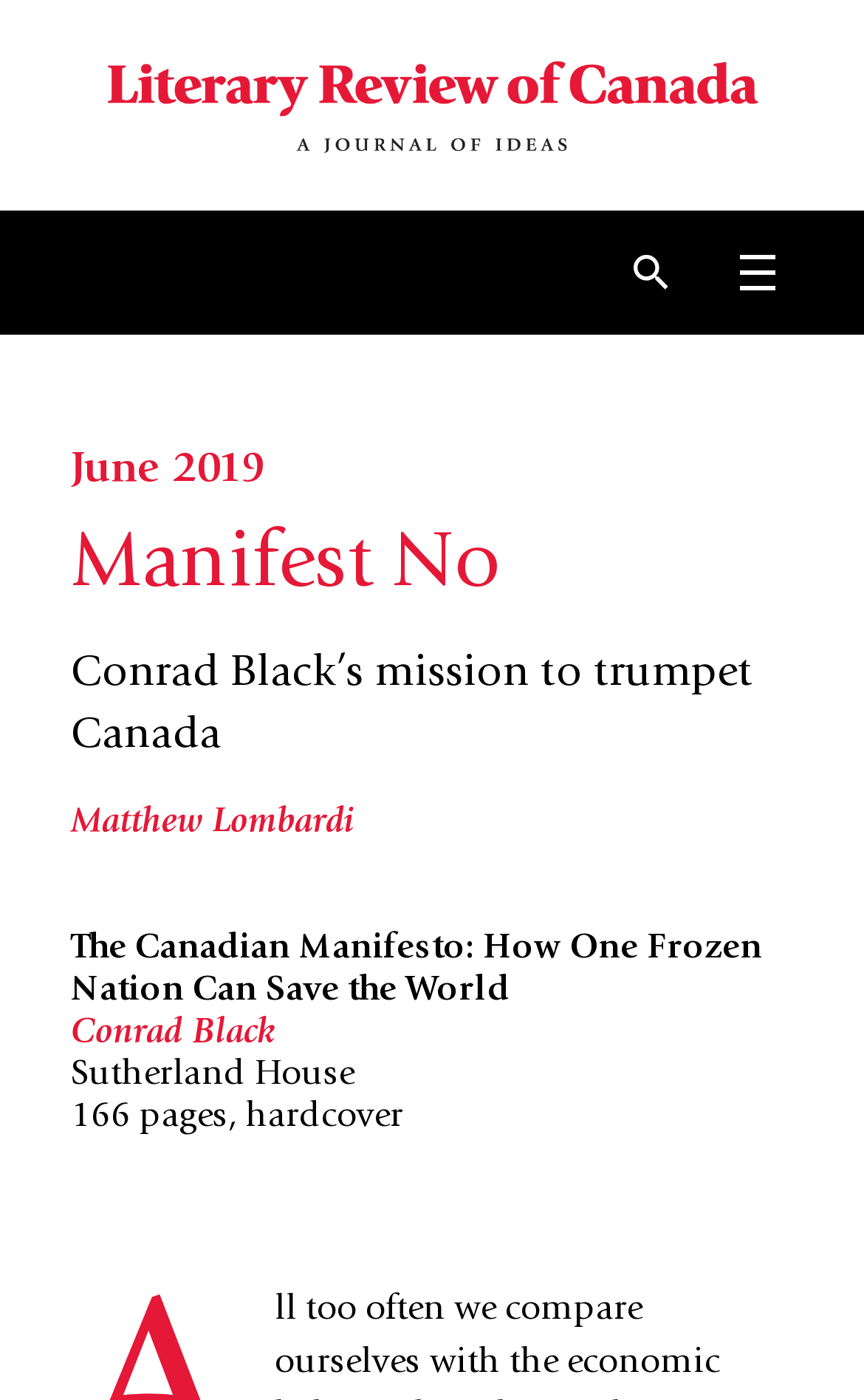Use a single word or phrase to answer the question:
How many pages does the book have?

166 pages